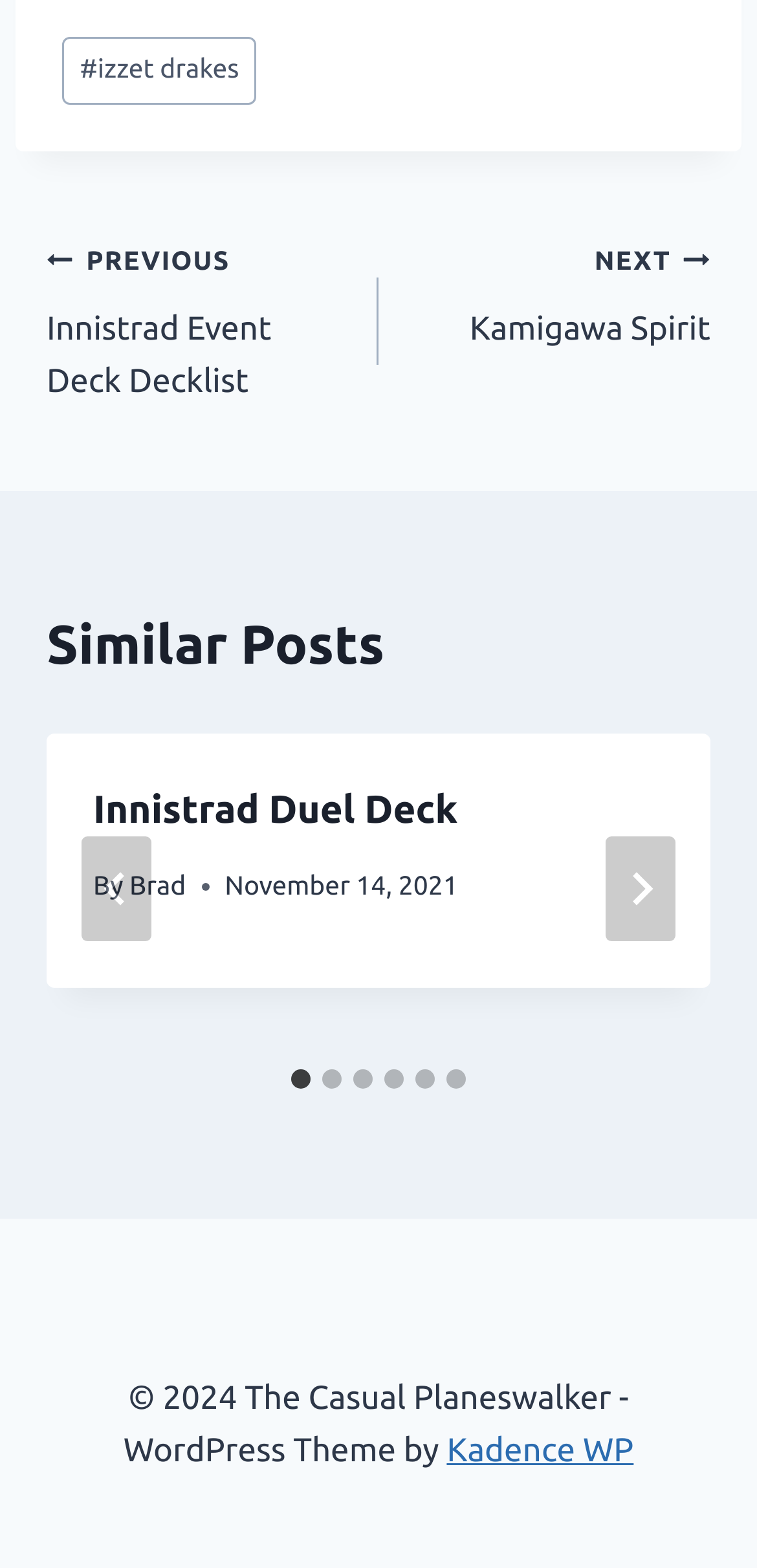Who is the author of the article?
Give a comprehensive and detailed explanation for the question.

The author of the article is 'Brad', which is indicated by the link element with the text 'Brad' inside the header element of the article.